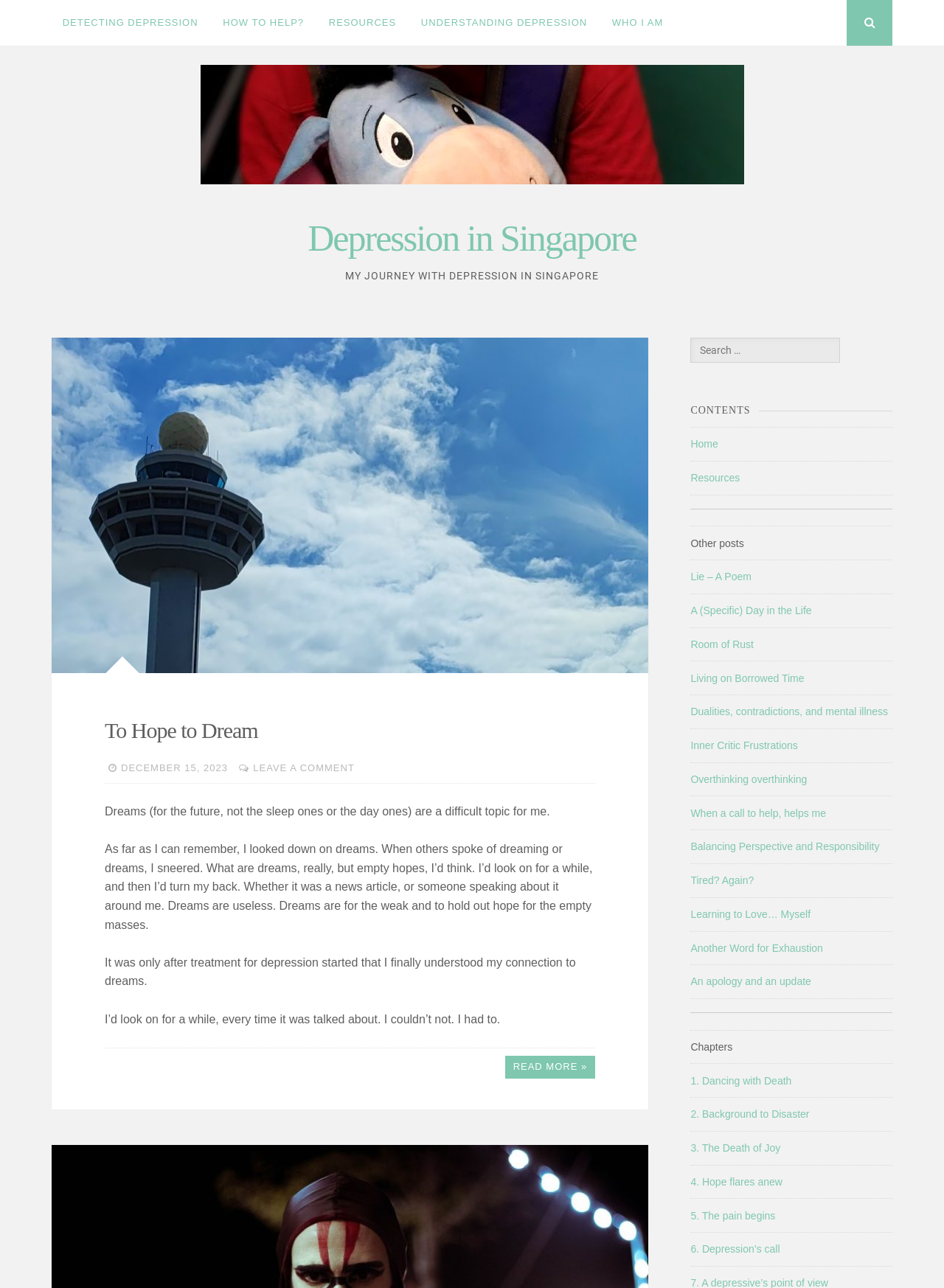Determine the main heading of the webpage and generate its text.

Depression in Singapore